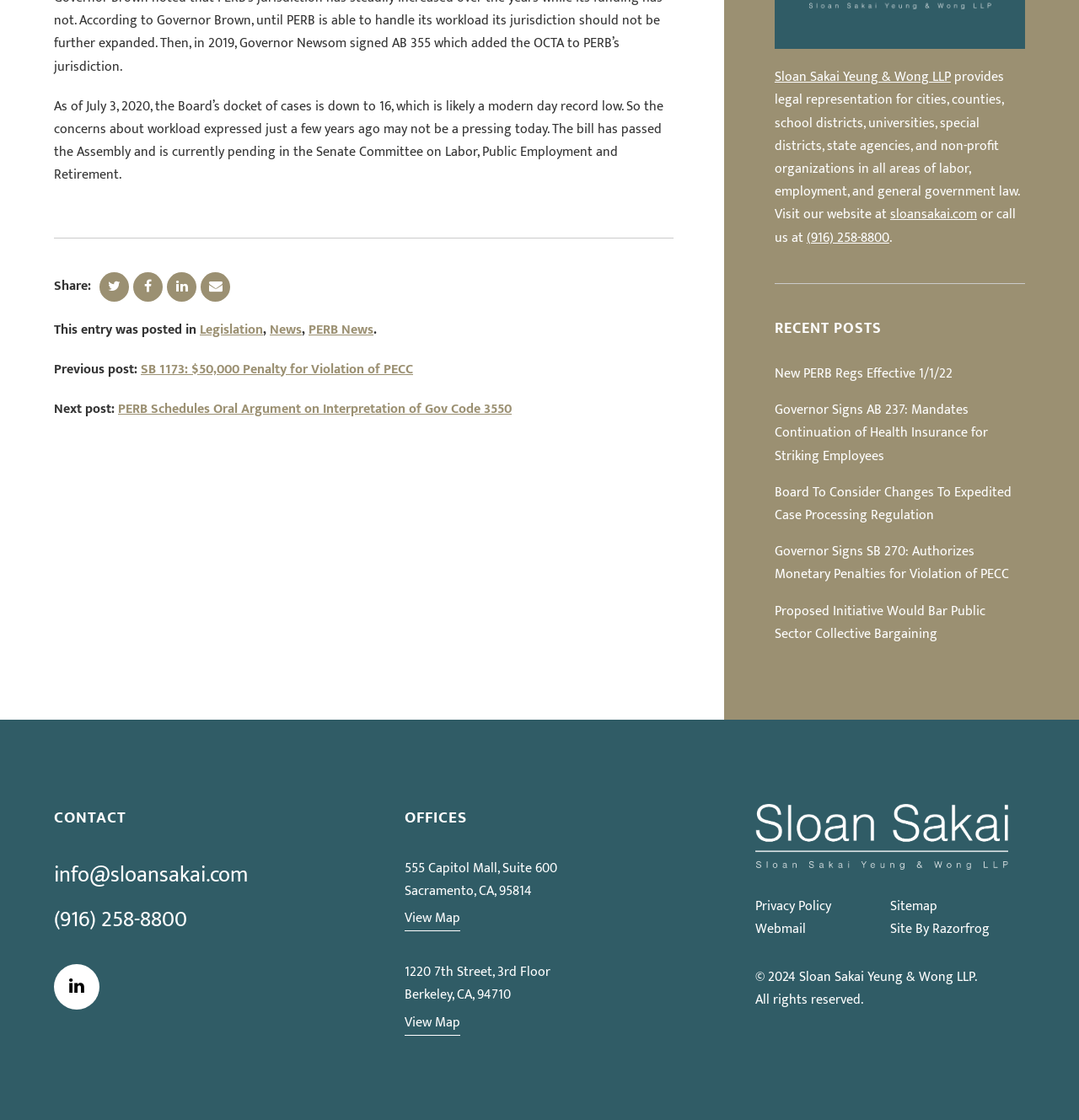Please locate the bounding box coordinates for the element that should be clicked to achieve the following instruction: "Click on GENERAL". Ensure the coordinates are given as four float numbers between 0 and 1, i.e., [left, top, right, bottom].

None